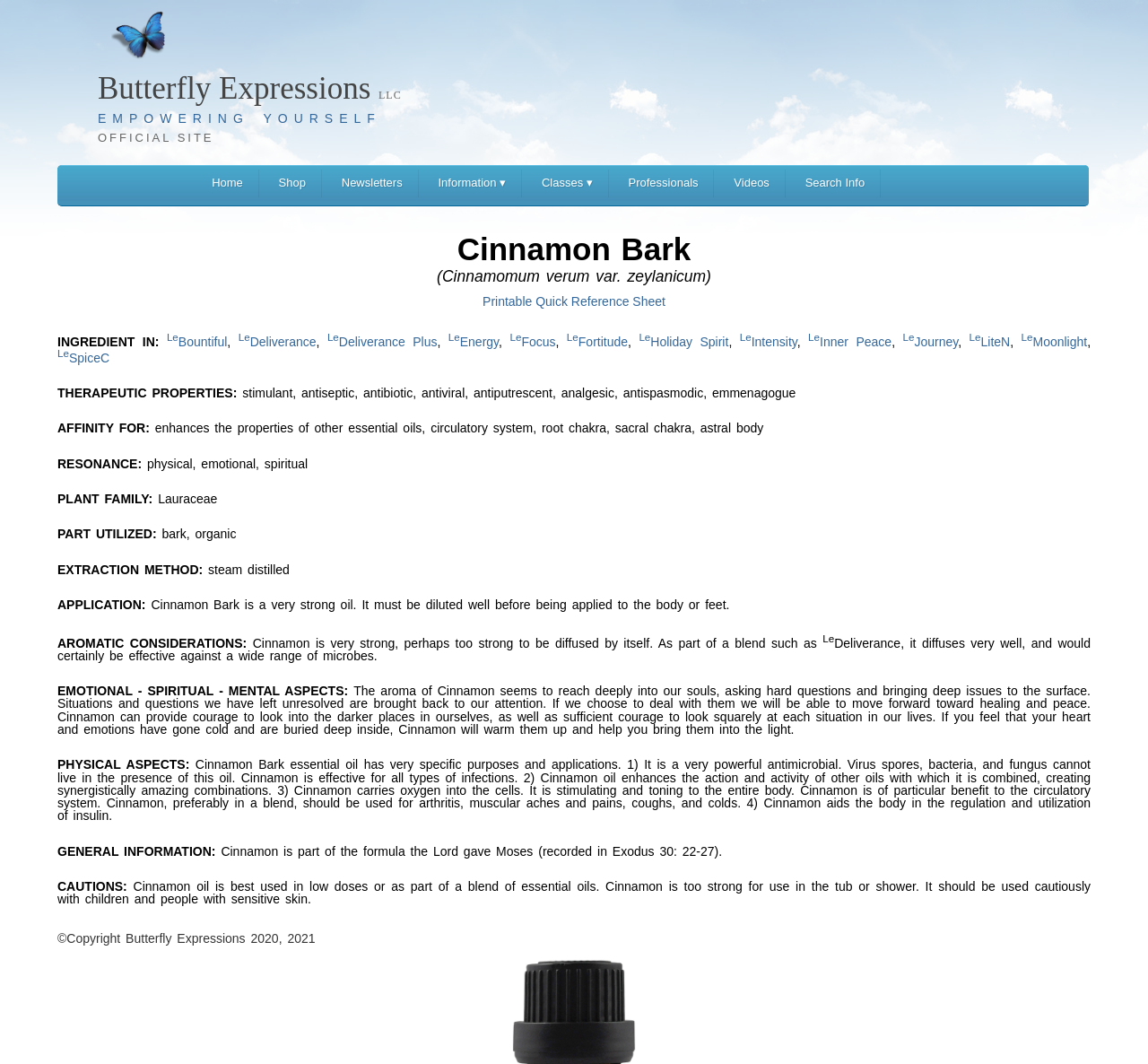What is the therapeutic property of Cinnamon Bark? Please answer the question using a single word or phrase based on the image.

stimulant, antiseptic, antibiotic, antiviral, antiputrescent, analgesic, antispasmodic, emmenagogue